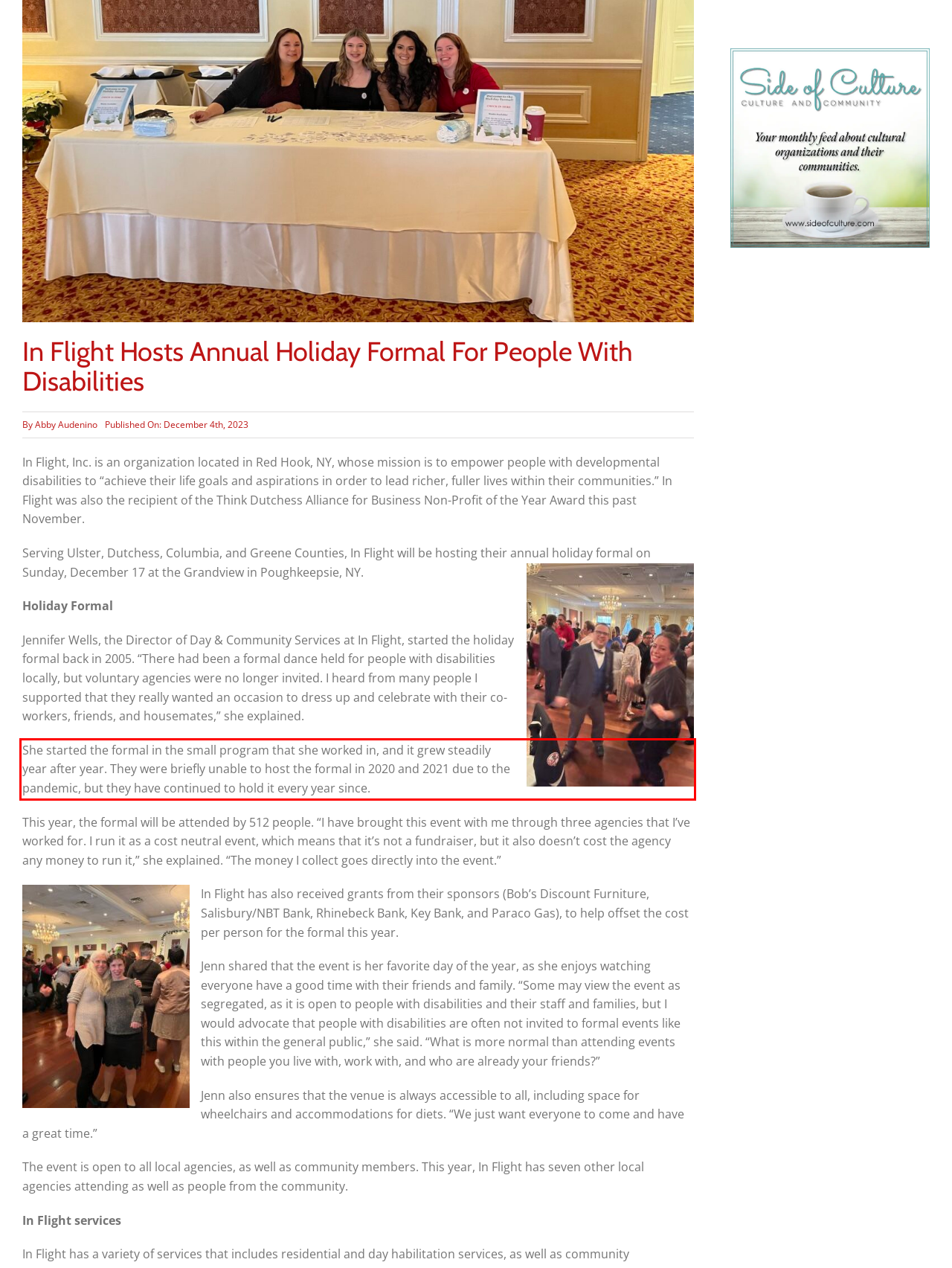Please perform OCR on the text content within the red bounding box that is highlighted in the provided webpage screenshot.

She started the formal in the small program that she worked in, and it grew steadily year after year. They were briefly unable to host the formal in 2020 and 2021 due to the pandemic, but they have continued to hold it every year since.